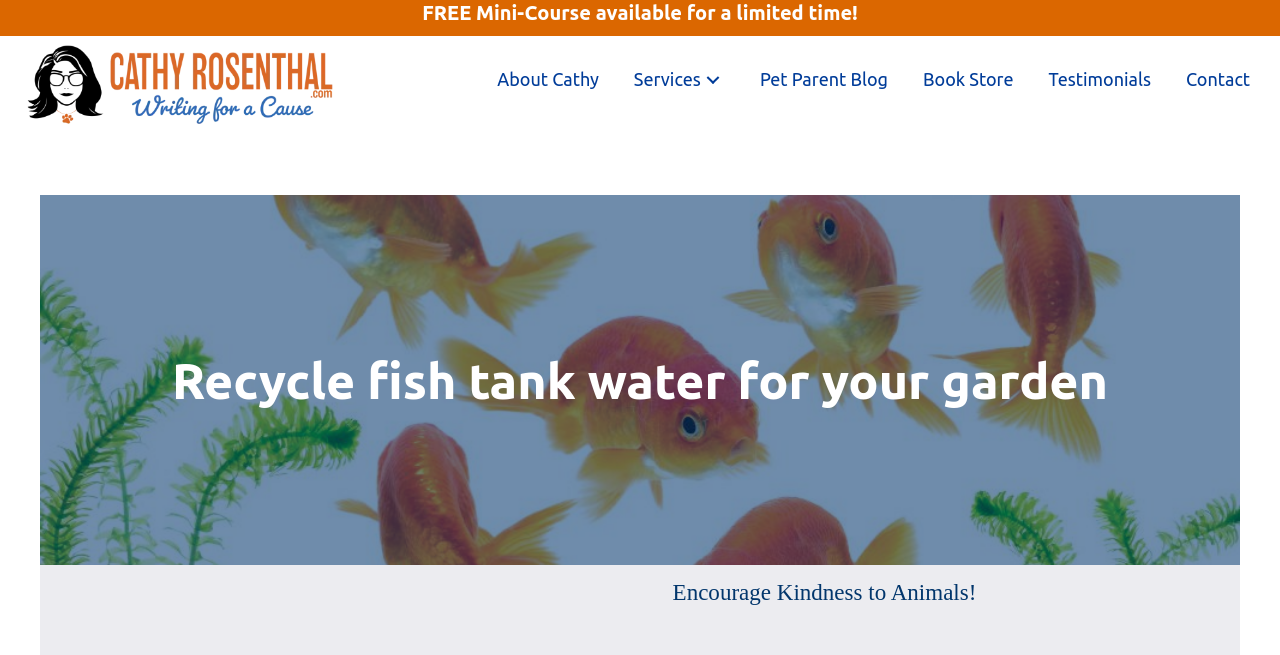What is the theme of the webpage?
Provide a concise answer using a single word or phrase based on the image.

Pet care